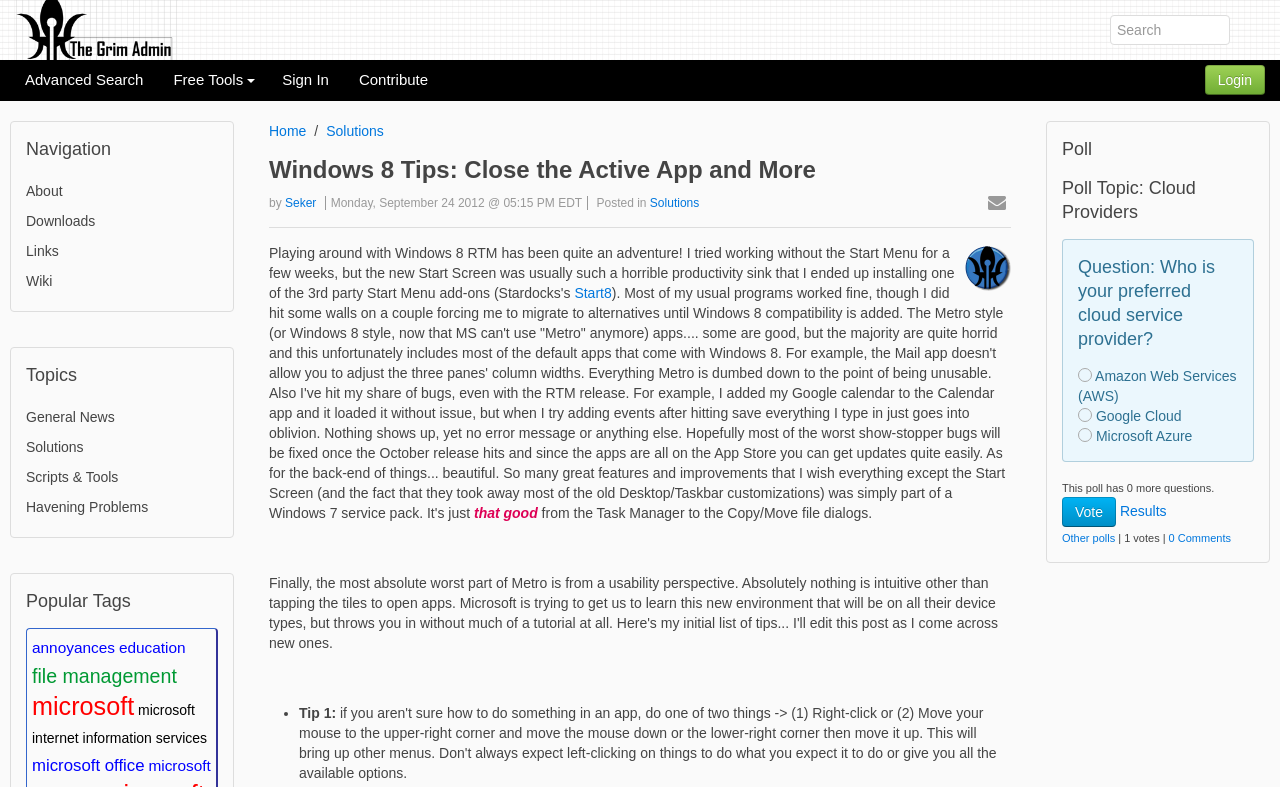Create an elaborate caption for the webpage.

This webpage is about Windows 8 tips and features, with a focus on the author's personal experience with the operating system. At the top of the page, there is a header section with a logo and a search box on the right side. Below the header, there are several links to different sections of the website, including "About", "Downloads", and "Wiki".

The main content of the page is a blog post titled "Windows 8 Tips: Close the Active App and More". The post is written by "Seker" and was published on Monday, September 24, 2012. The author shares their experience with Windows 8, mentioning that they had to migrate to alternative programs due to compatibility issues. They also express frustration with the Metro-style apps, calling them "dumbed down" and "unusable".

The post is divided into several sections, with headings and paragraphs of text. There are also several links to other related topics, such as "Start8" and "Solutions". The text is accompanied by a few images, including a logo for the "Solutions" section.

On the right side of the page, there is a poll section with a question about preferred cloud service providers. The poll has several options, including Amazon Web Services, Google Cloud, and Microsoft Azure. Below the poll, there are links to other polls and a button to vote.

At the bottom of the page, there are several links to other sections of the website, including "General News", "Scripts & Tools", and "Havening Problems". There are also links to popular tags, such as "annoyances", "education", and "file management".